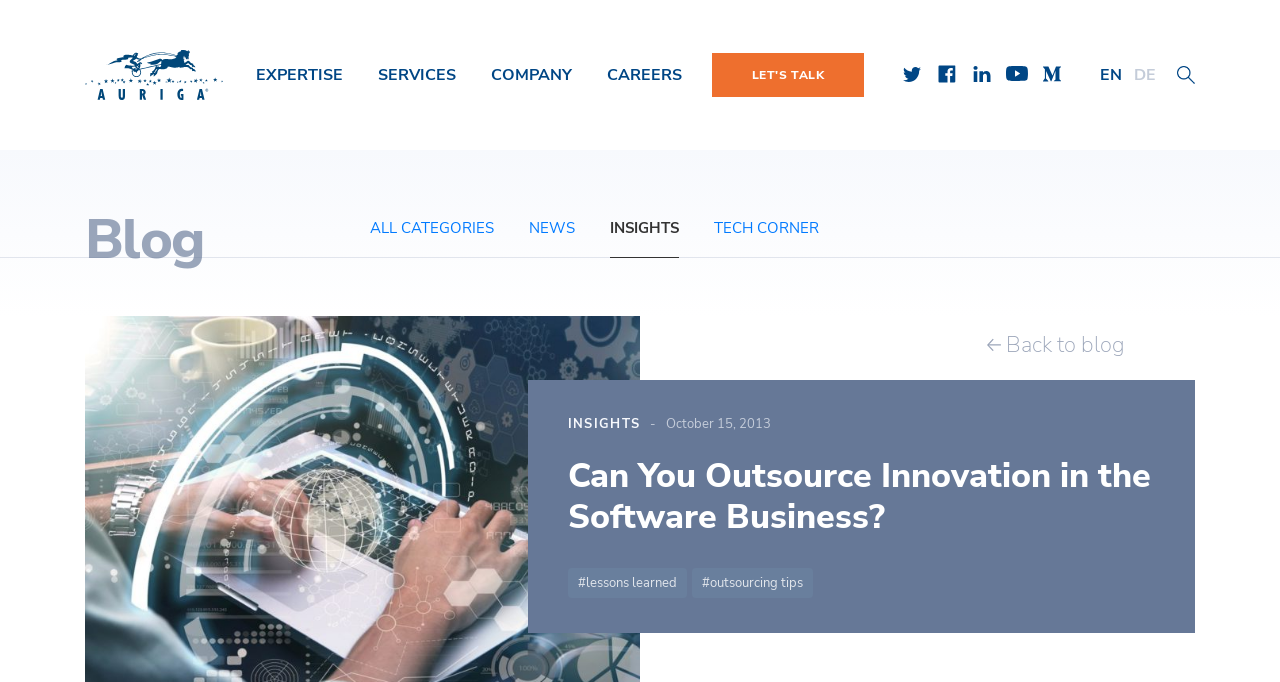Please find the bounding box coordinates of the section that needs to be clicked to achieve this instruction: "Click on 'ATLANTA ROOF REPAIR'".

None